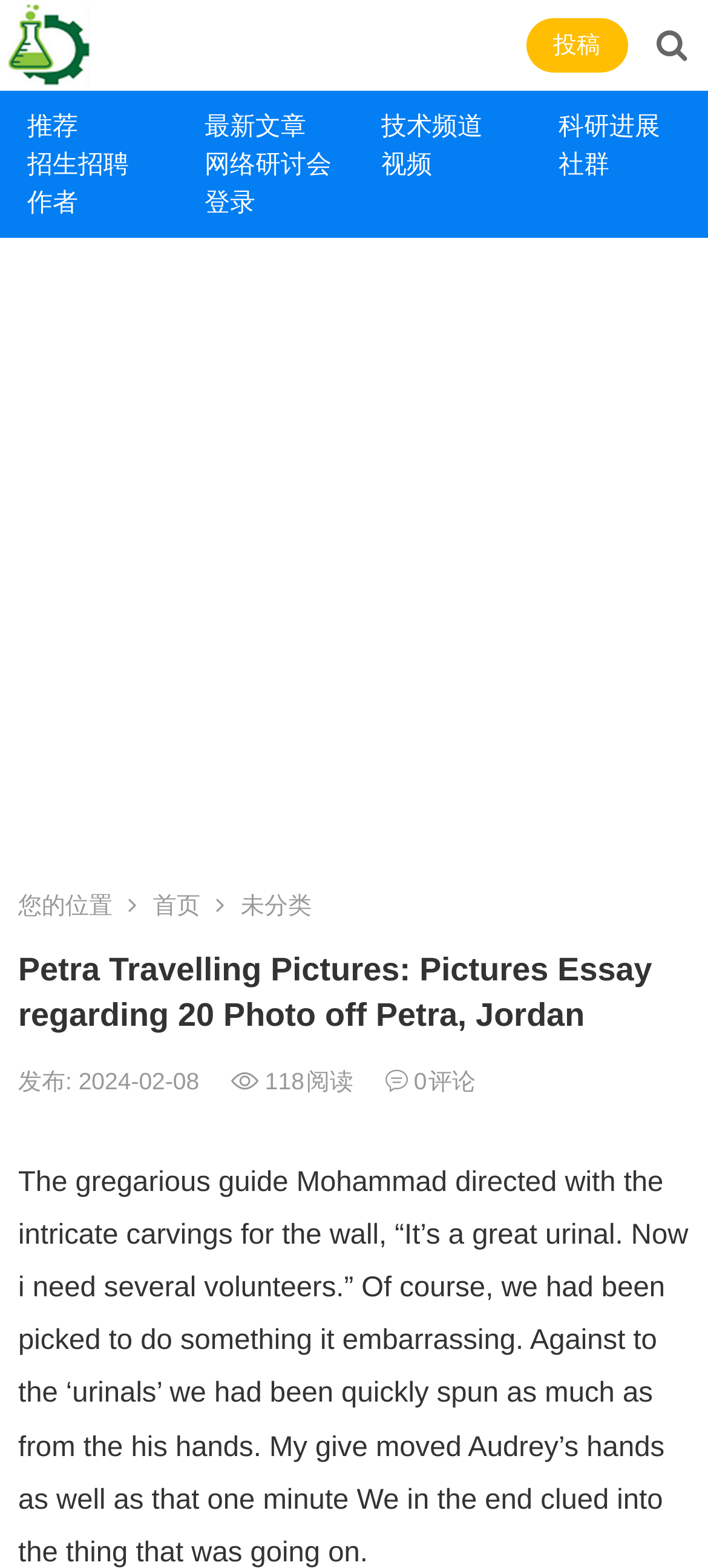Determine the bounding box coordinates of the region that needs to be clicked to achieve the task: "login to the website".

[0.25, 0.117, 0.5, 0.141]